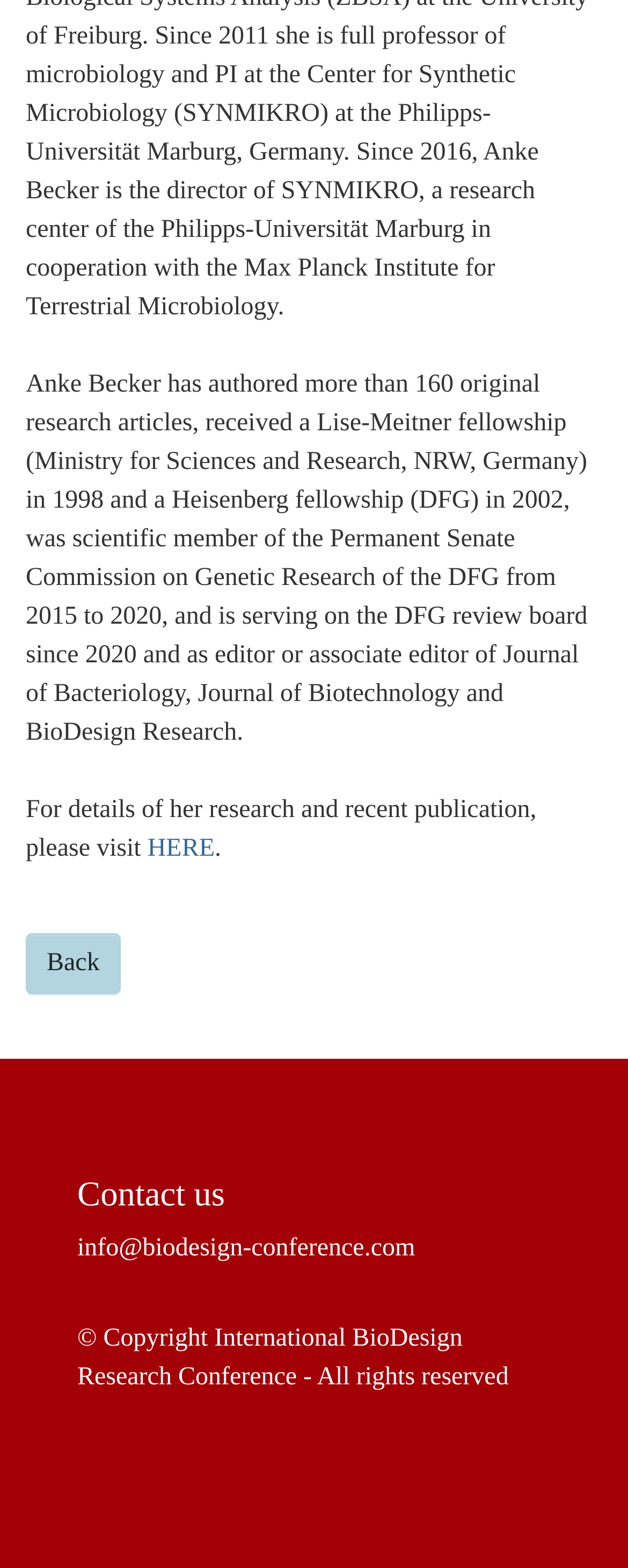Where can I find details of Anke Becker's research and recent publications?
Offer a detailed and exhaustive answer to the question.

The webpage mentions 'For details of her research and recent publication, please visit HERE' in the second paragraph, indicating that the link 'HERE' leads to the details of Anke Becker's research and recent publications.